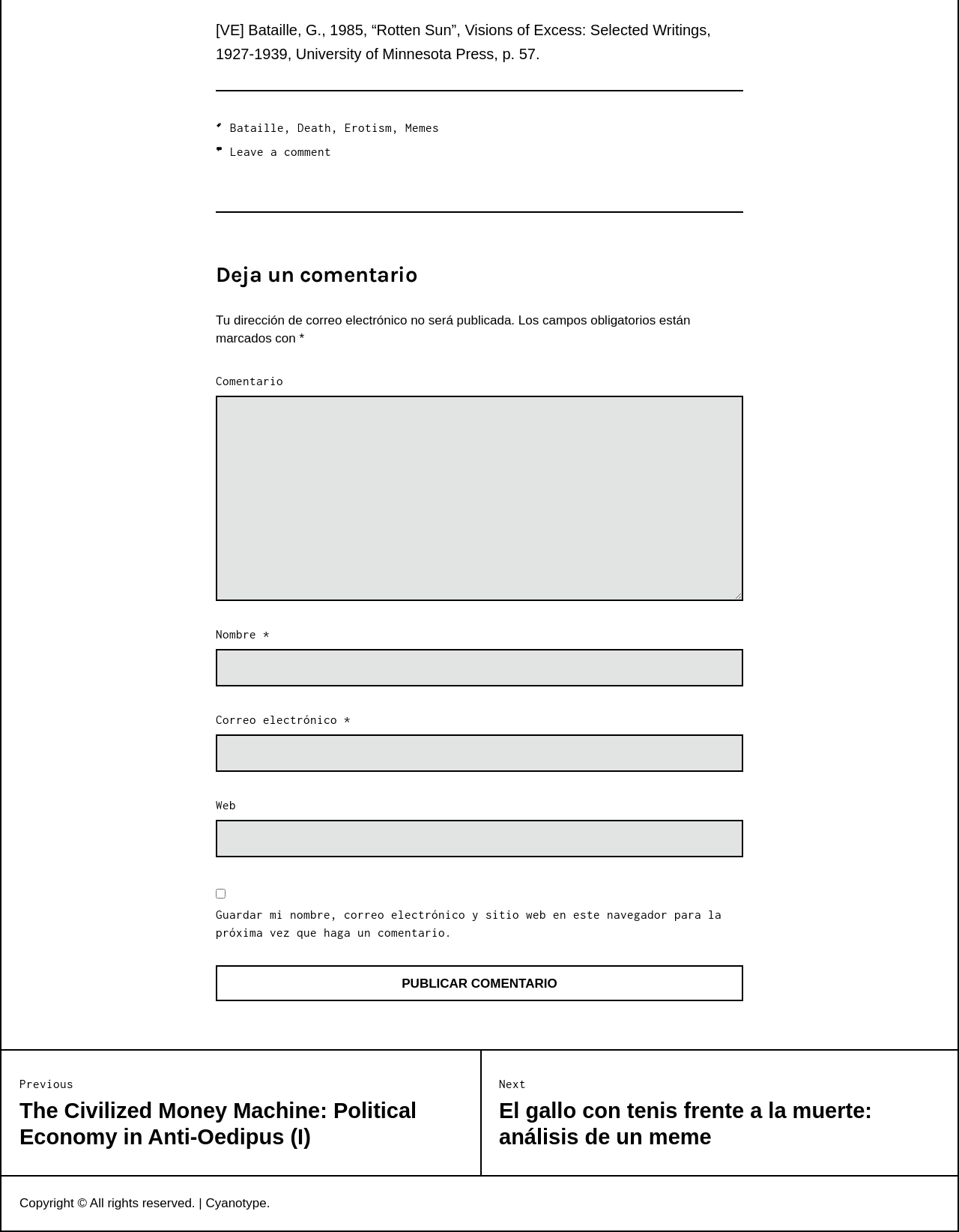Determine the bounding box coordinates of the region to click in order to accomplish the following instruction: "Click on the 'Previous post' link". Provide the coordinates as four float numbers between 0 and 1, specifically [left, top, right, bottom].

[0.002, 0.853, 0.502, 0.954]